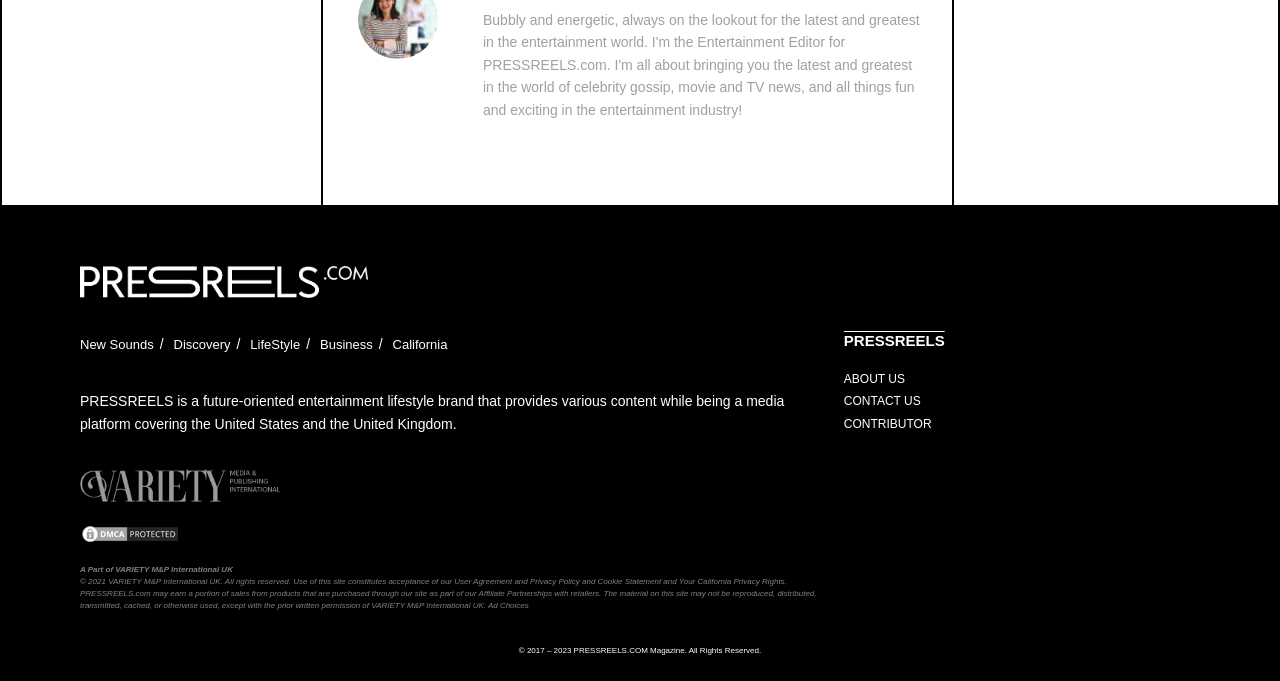How many links are there in the top navigation bar?
From the screenshot, provide a brief answer in one word or phrase.

5